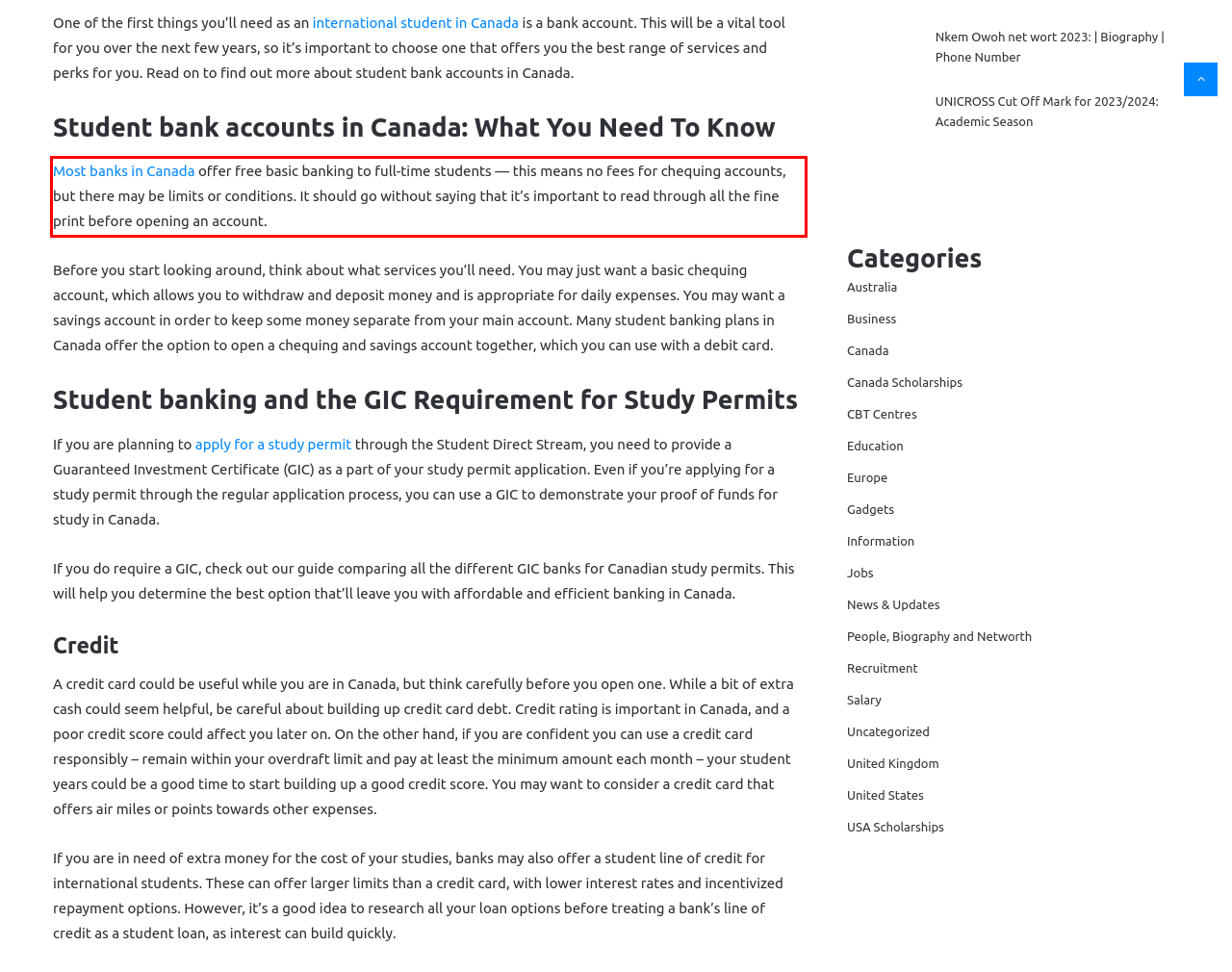By examining the provided screenshot of a webpage, recognize the text within the red bounding box and generate its text content.

Most banks in Canada offer free basic banking to full-time students — this means no fees for chequing accounts, but there may be limits or conditions. It should go without saying that it’s important to read through all the fine print before opening an account.